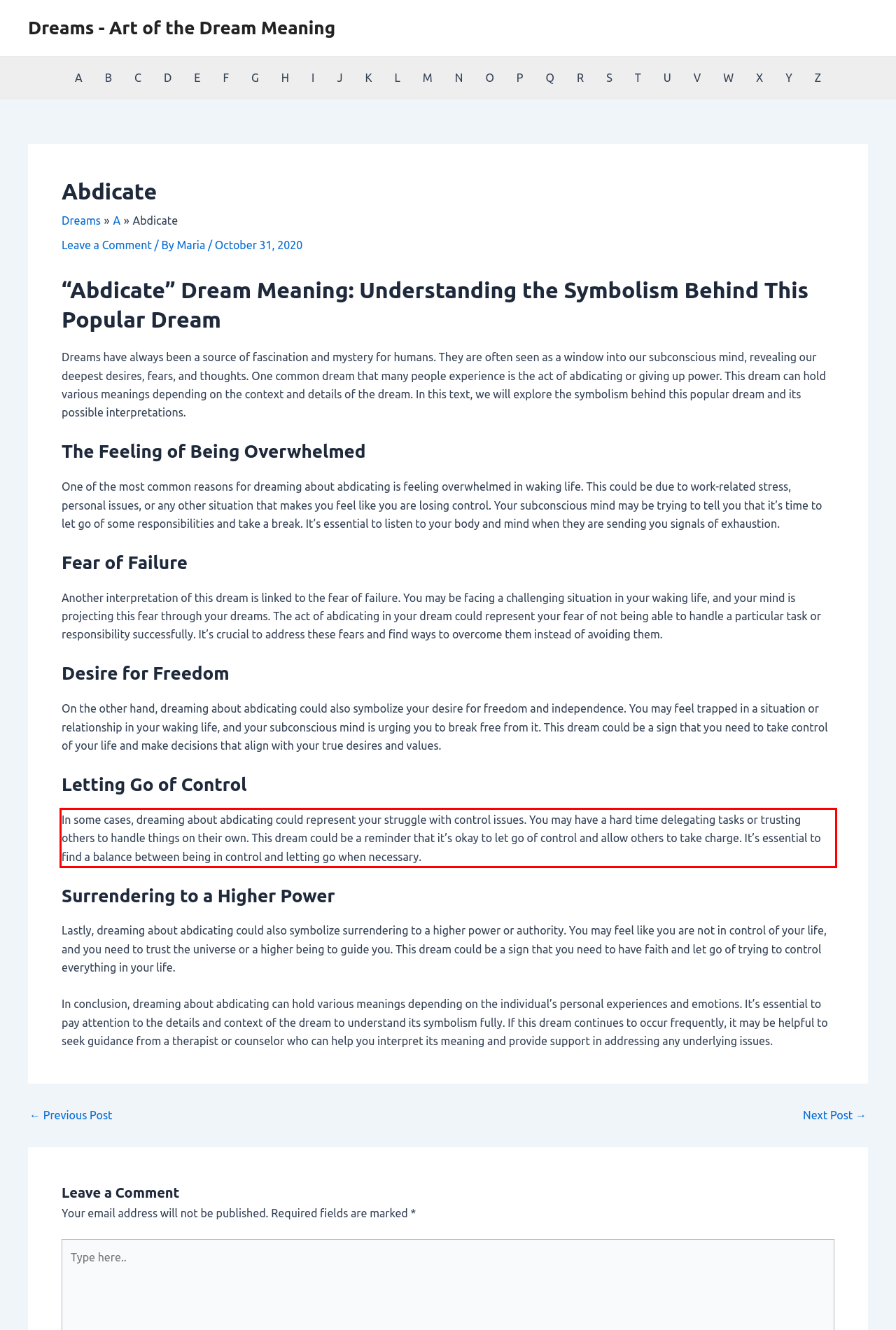Using the webpage screenshot, recognize and capture the text within the red bounding box.

In some cases, dreaming about abdicating could represent your struggle with control issues. You may have a hard time delegating tasks or trusting others to handle things on their own. This dream could be a reminder that it’s okay to let go of control and allow others to take charge. It’s essential to find a balance between being in control and letting go when necessary.